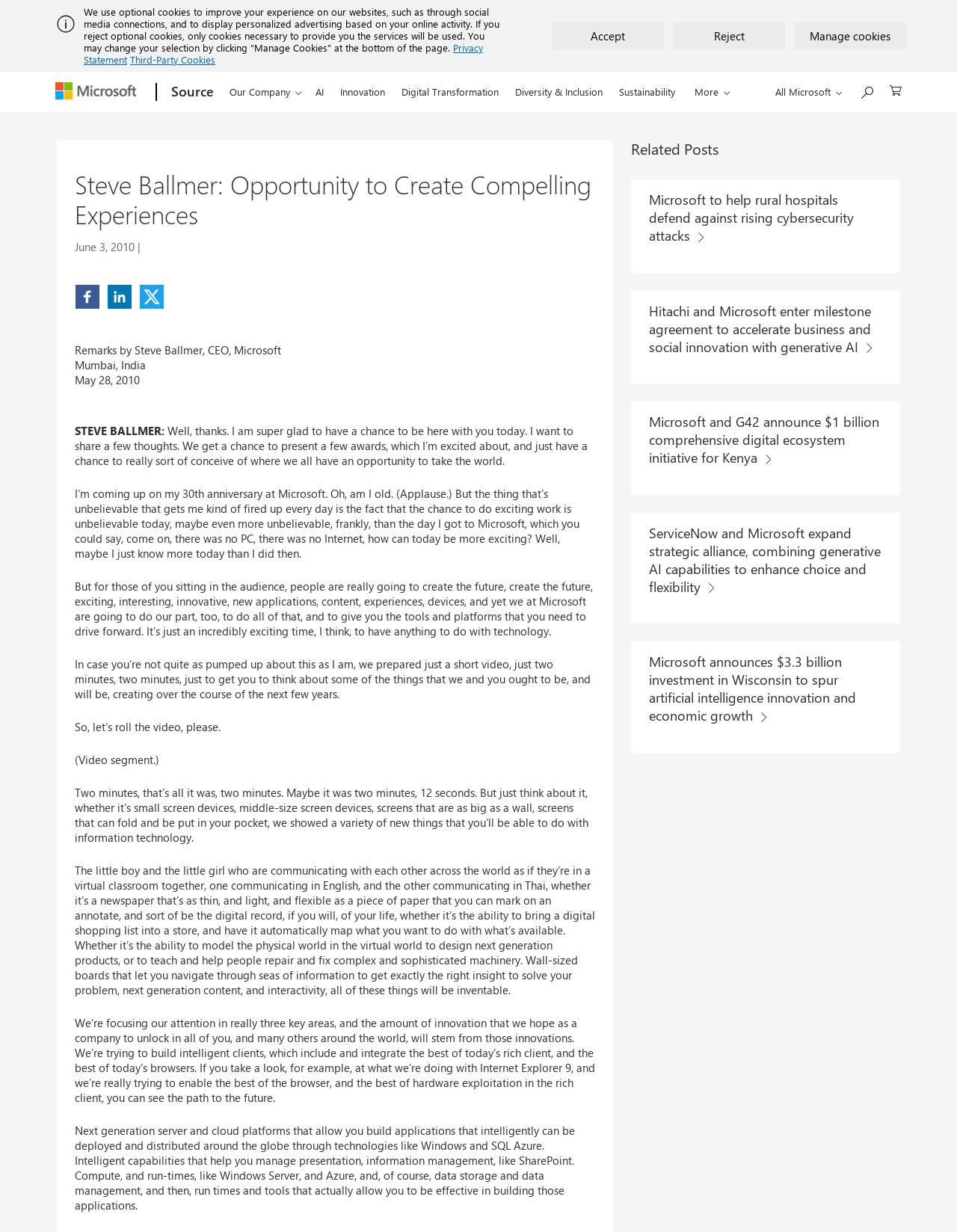Locate the bounding box coordinates of the element you need to click to accomplish the task described by this instruction: "Click the 'More' button".

[0.716, 0.059, 0.775, 0.09]